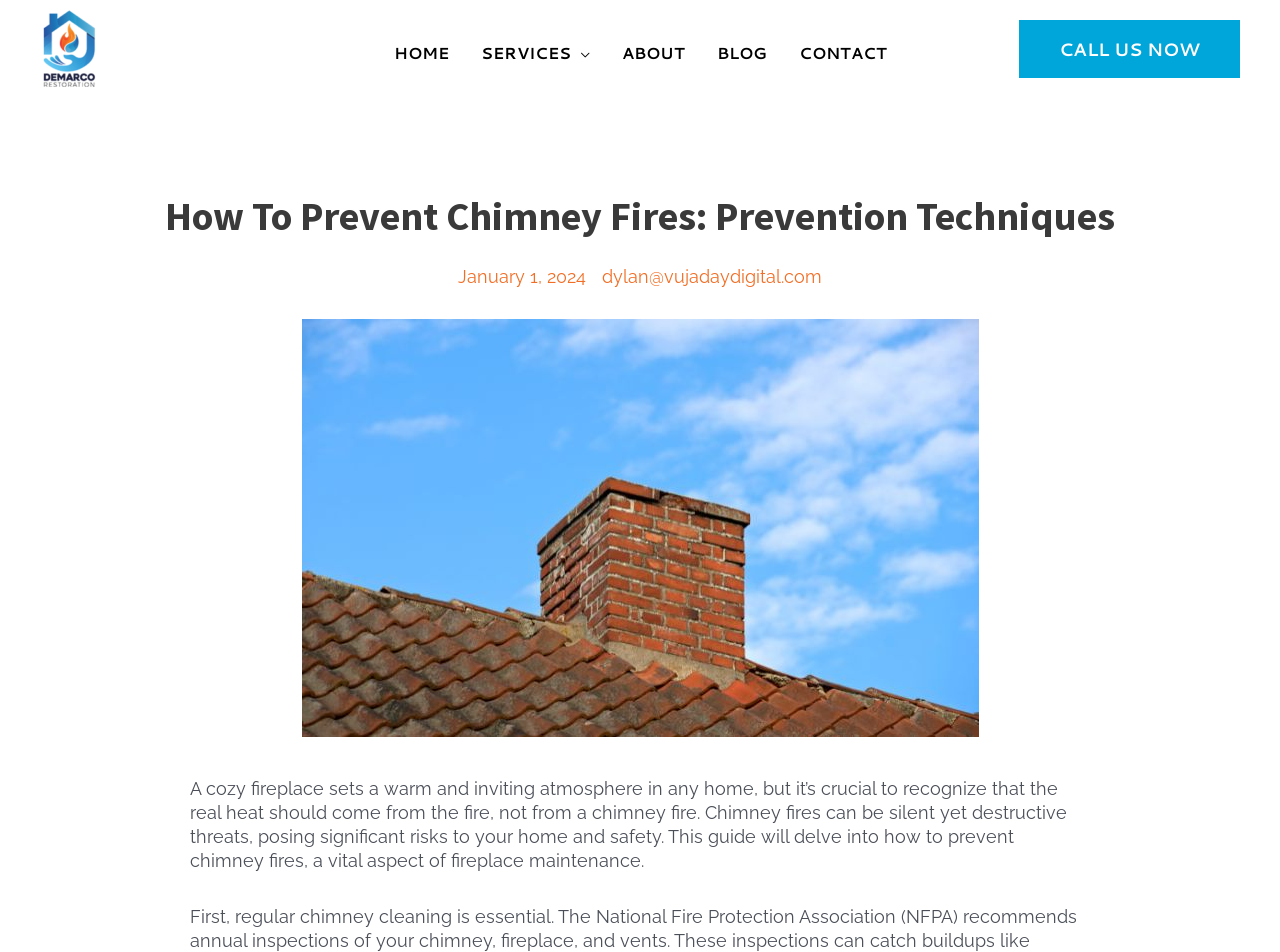Find and extract the text of the primary heading on the webpage.

How To Prevent Chimney Fires: Prevention Techniques